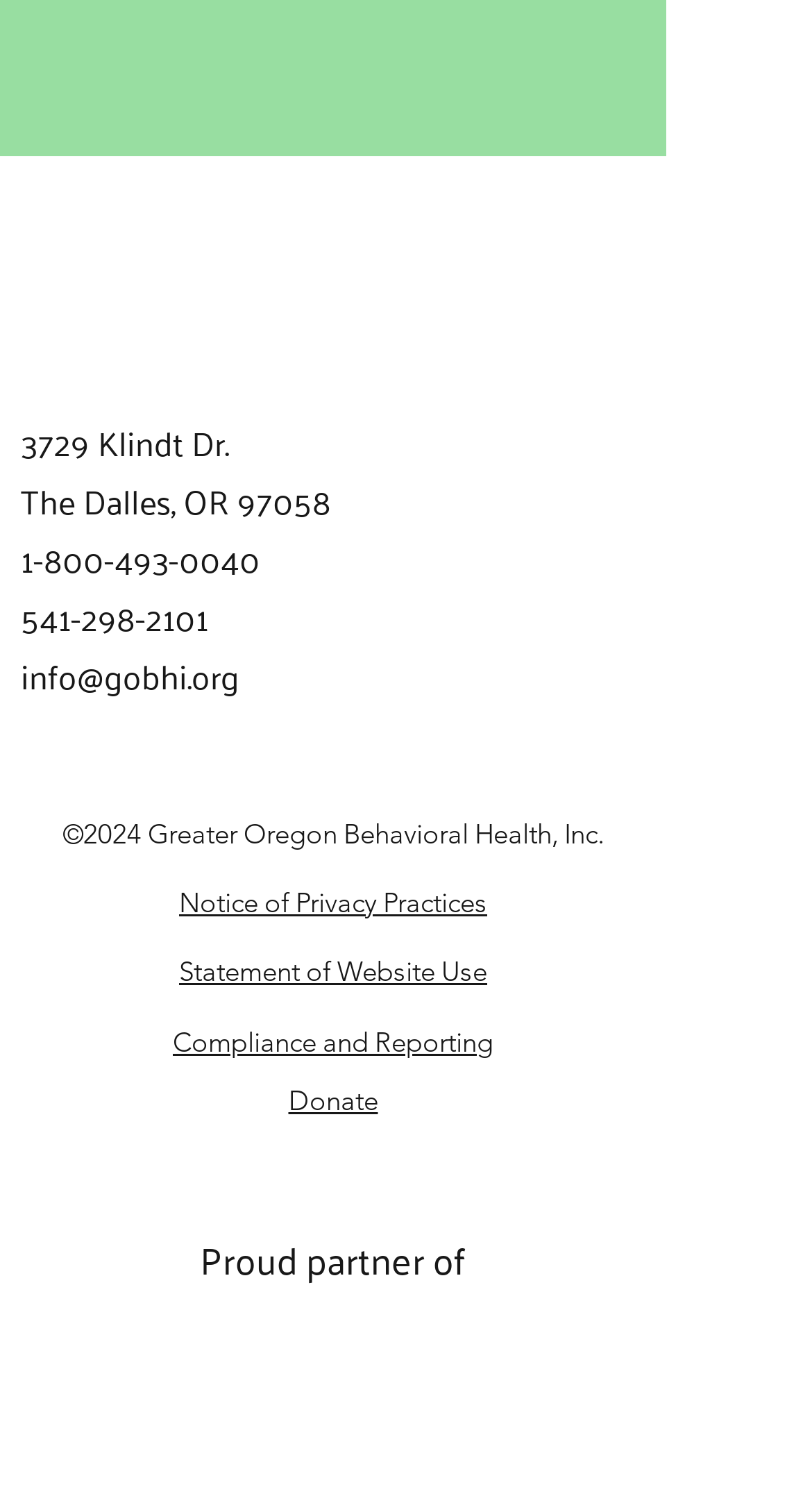Please specify the bounding box coordinates of the element that should be clicked to execute the given instruction: 'View recent posts'. Ensure the coordinates are four float numbers between 0 and 1, expressed as [left, top, right, bottom].

None